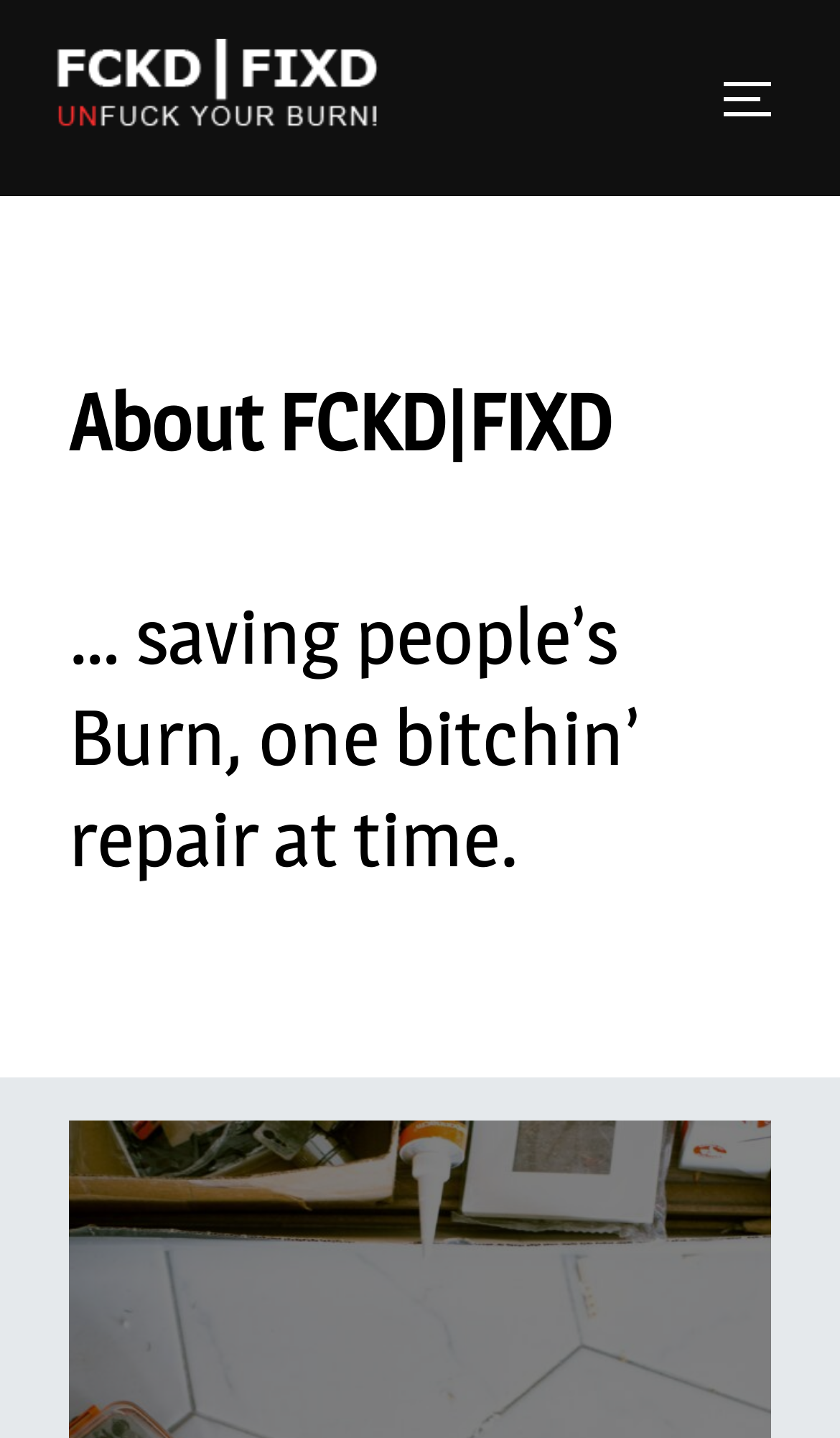Given the element description "Toggle sidebar & navigation", identify the bounding box of the corresponding UI element.

[0.857, 0.036, 0.96, 0.101]